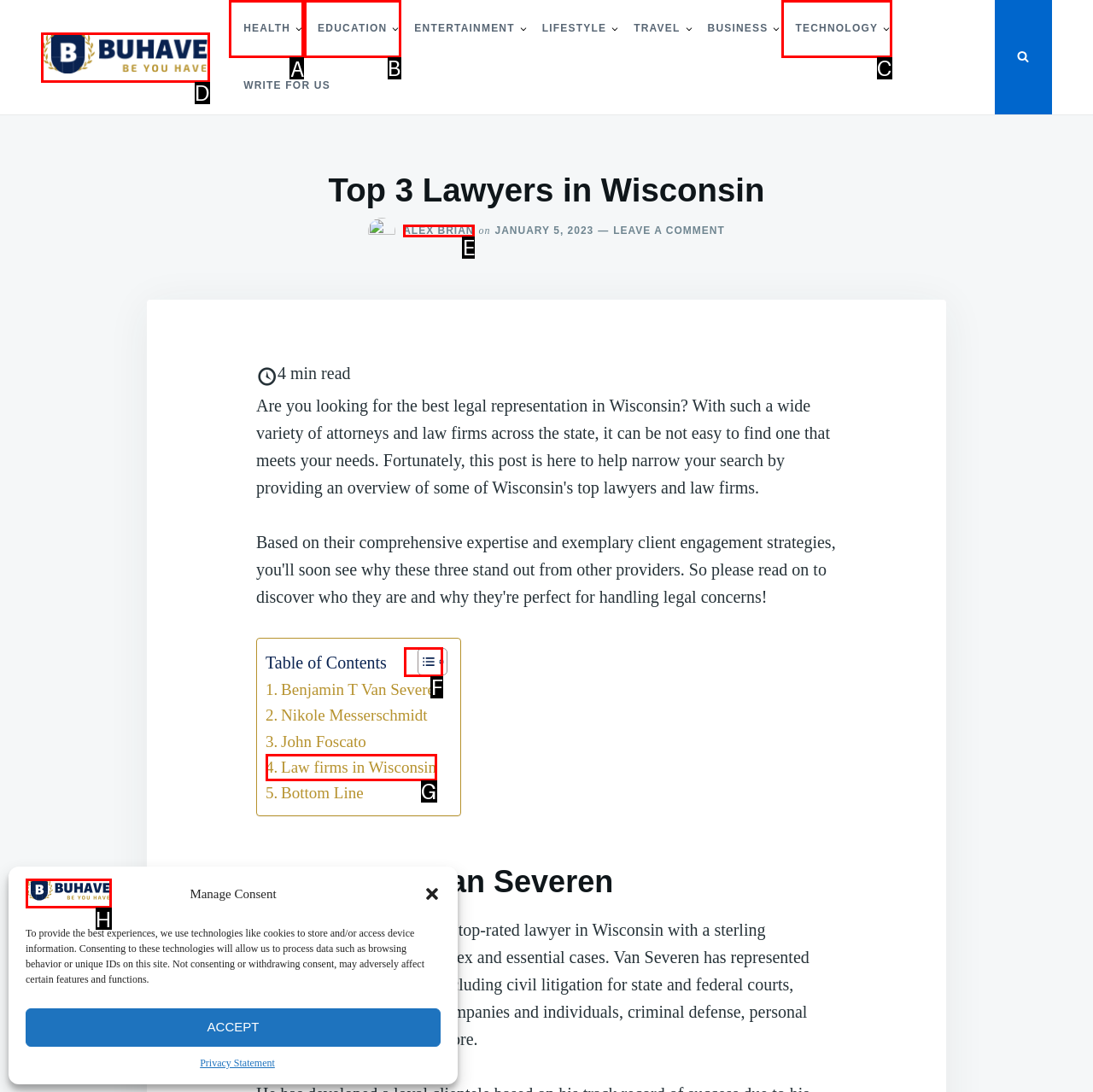For the task: Click on Climate Change Group, tell me the letter of the option you should click. Answer with the letter alone.

None